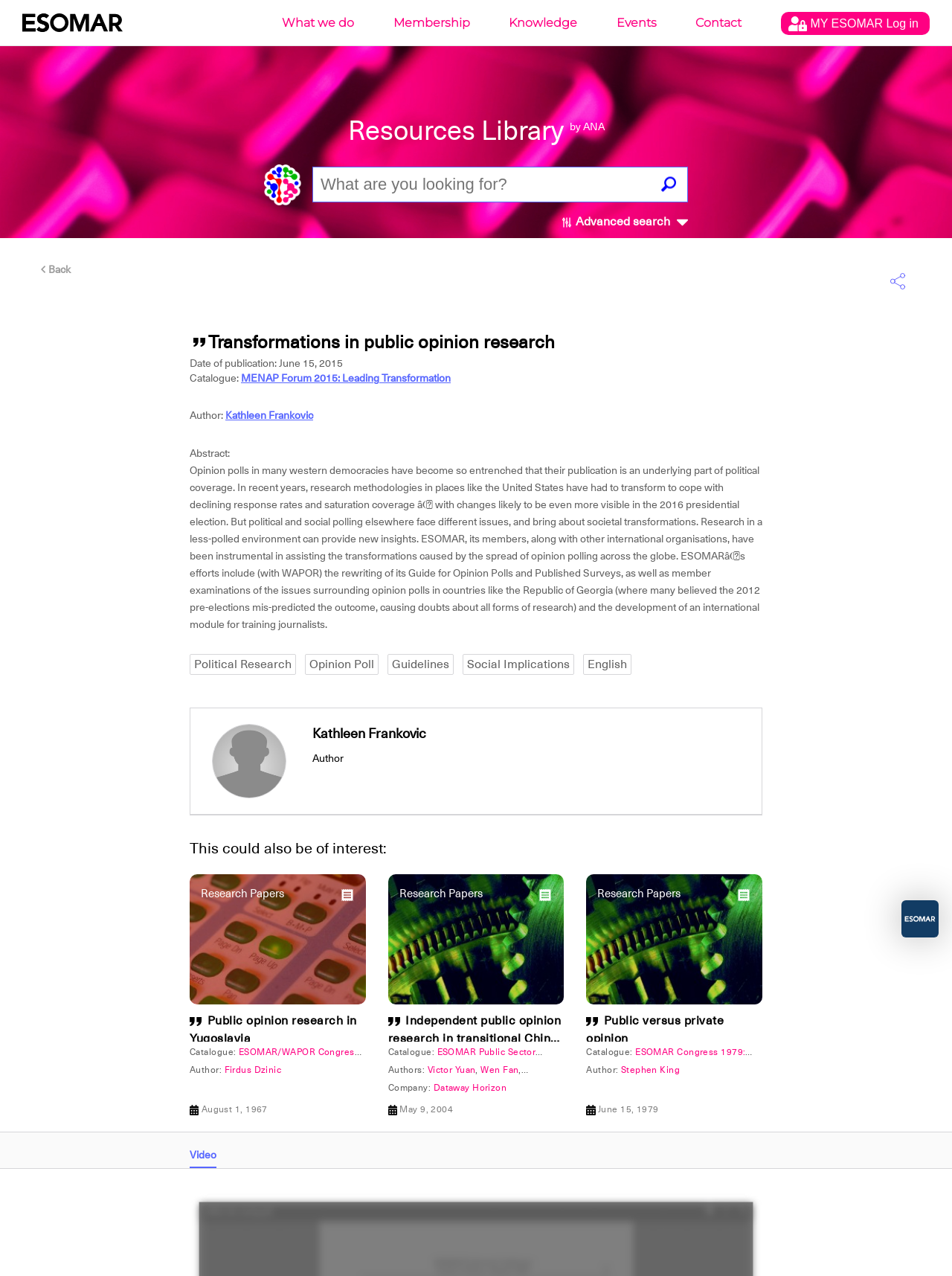Determine the bounding box coordinates for the UI element with the following description: "Guidelines". The coordinates should be four float numbers between 0 and 1, represented as [left, top, right, bottom].

[0.407, 0.513, 0.477, 0.529]